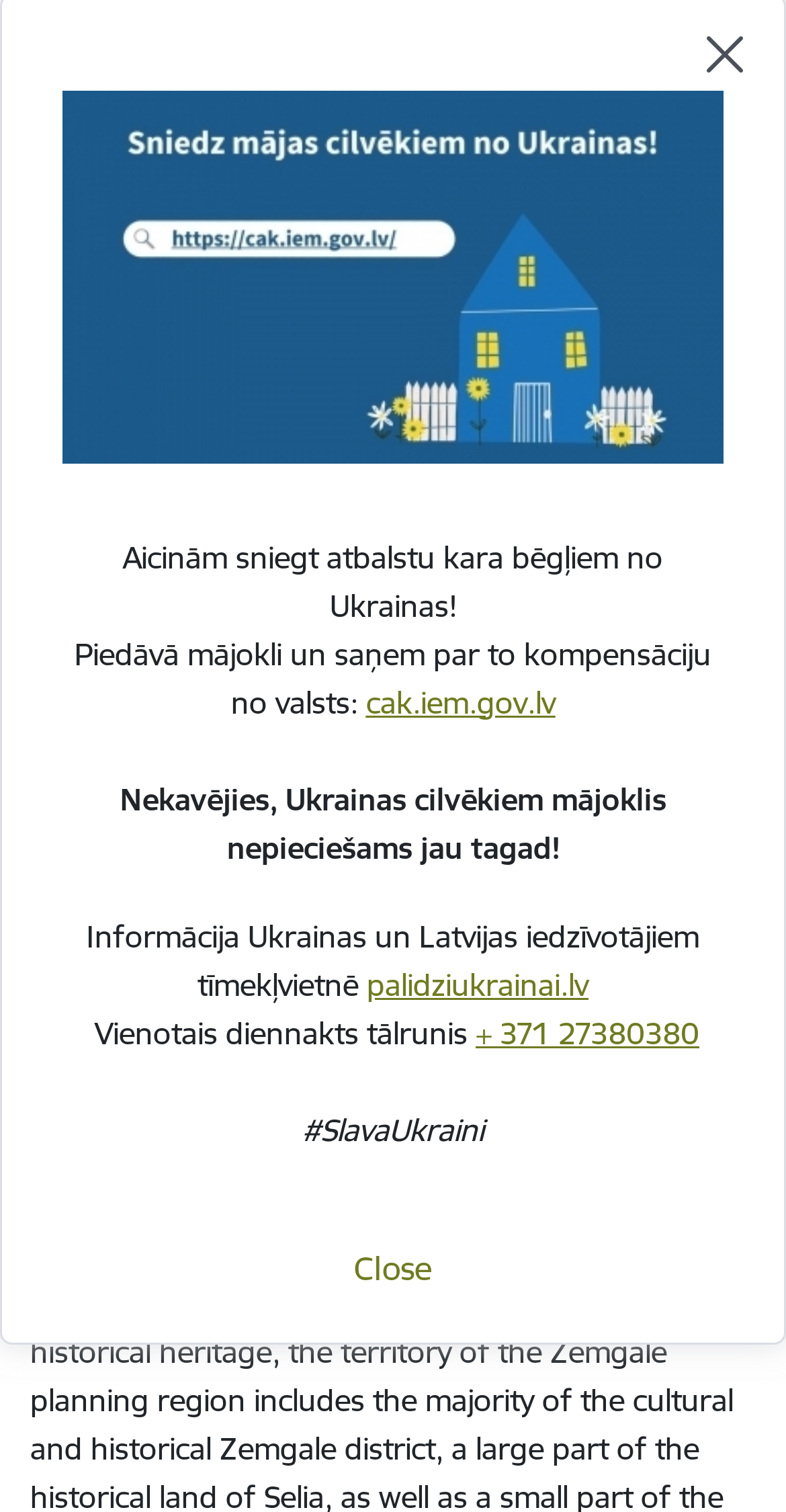Give a one-word or short phrase answer to this question: 
What is the timer displaying?

00:00